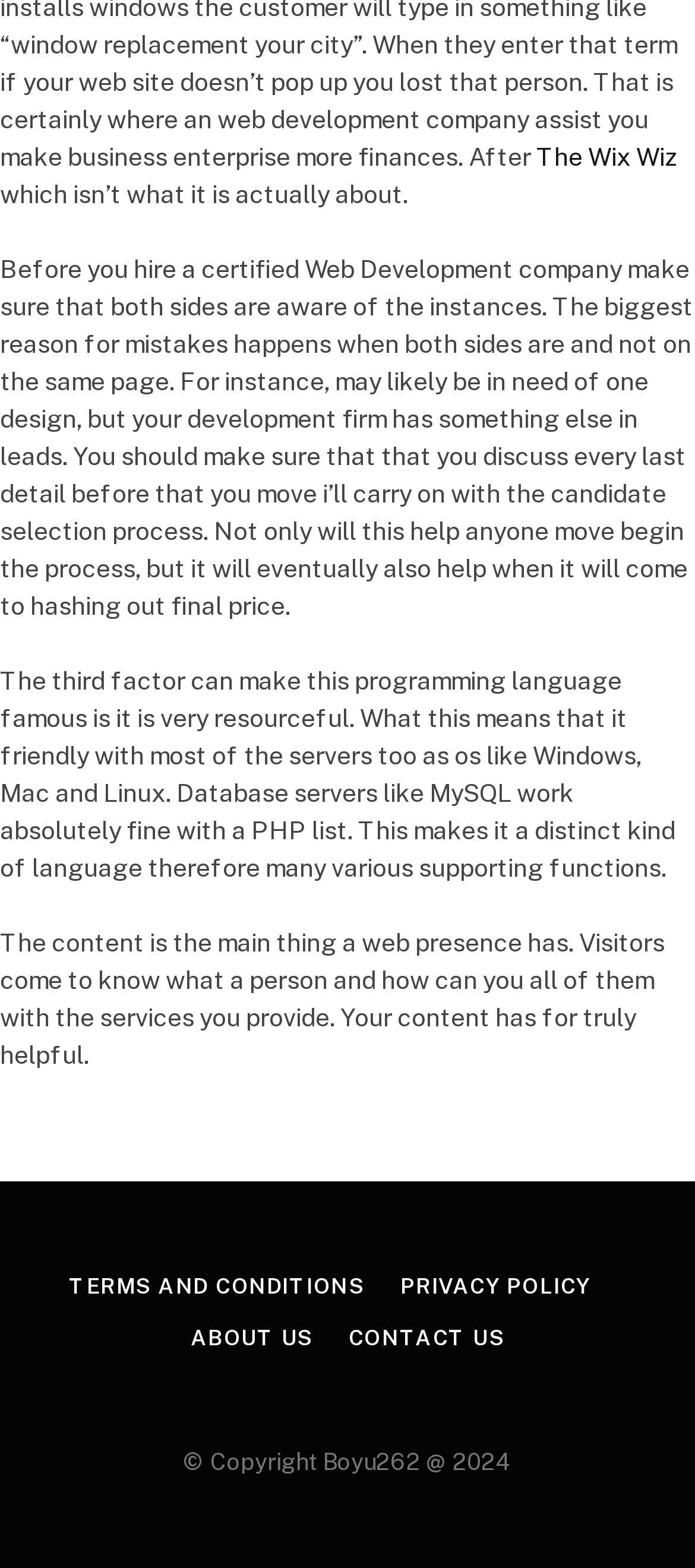What are the three links at the bottom of the webpage?
Using the image, provide a detailed and thorough answer to the question.

The webpage has three links at the bottom, which are TERMS AND CONDITIONS, PRIVACY POLICY, and ABOUT US, providing users with additional information about the website's terms, privacy policies, and about the company or individual behind the website.